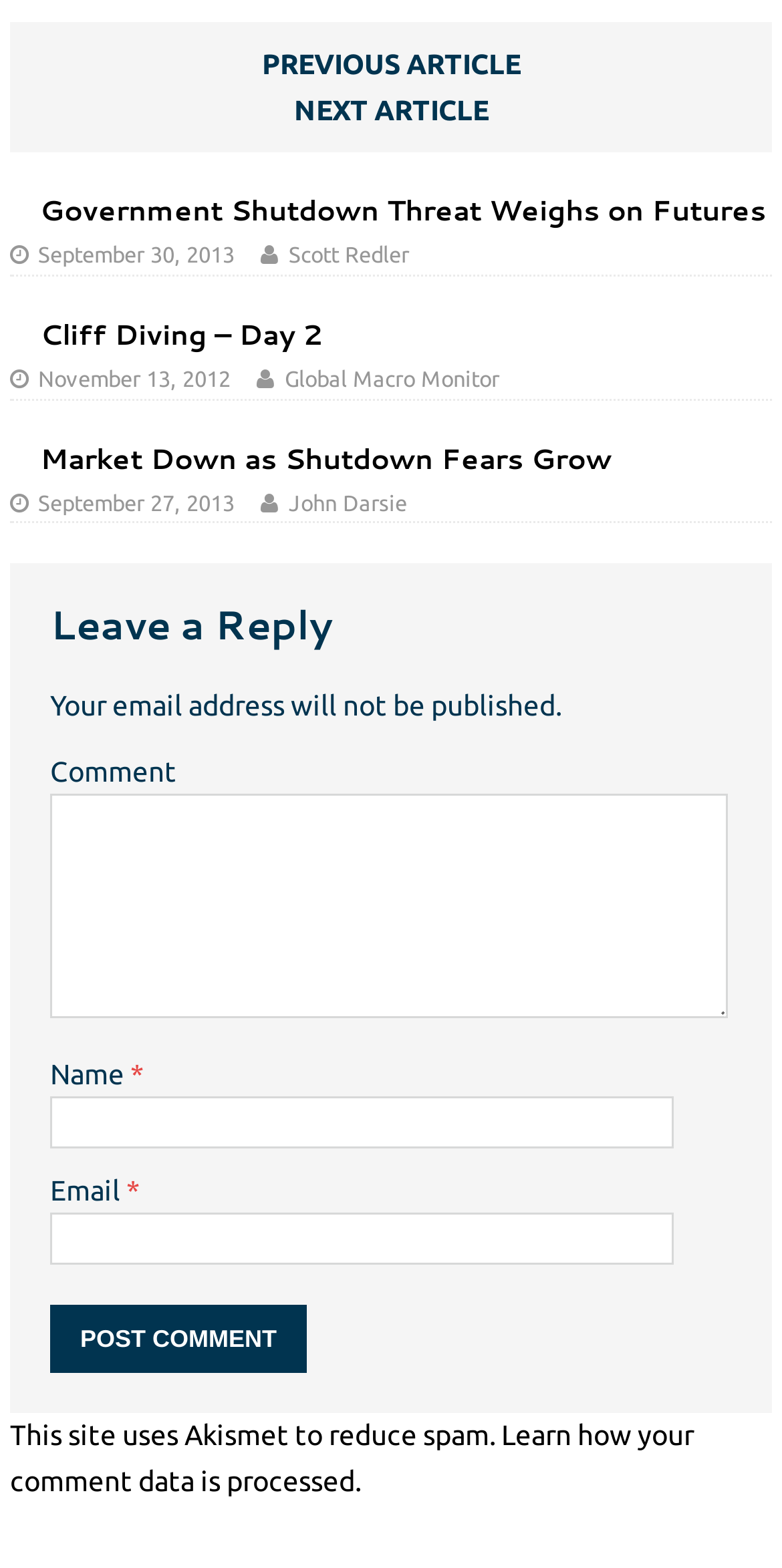Given the element description Cliff Diving – Day 2, predict the bounding box coordinates for the UI element in the webpage screenshot. The format should be (top-left x, top-left y, bottom-right x, bottom-right y), and the values should be between 0 and 1.

[0.051, 0.2, 0.413, 0.226]